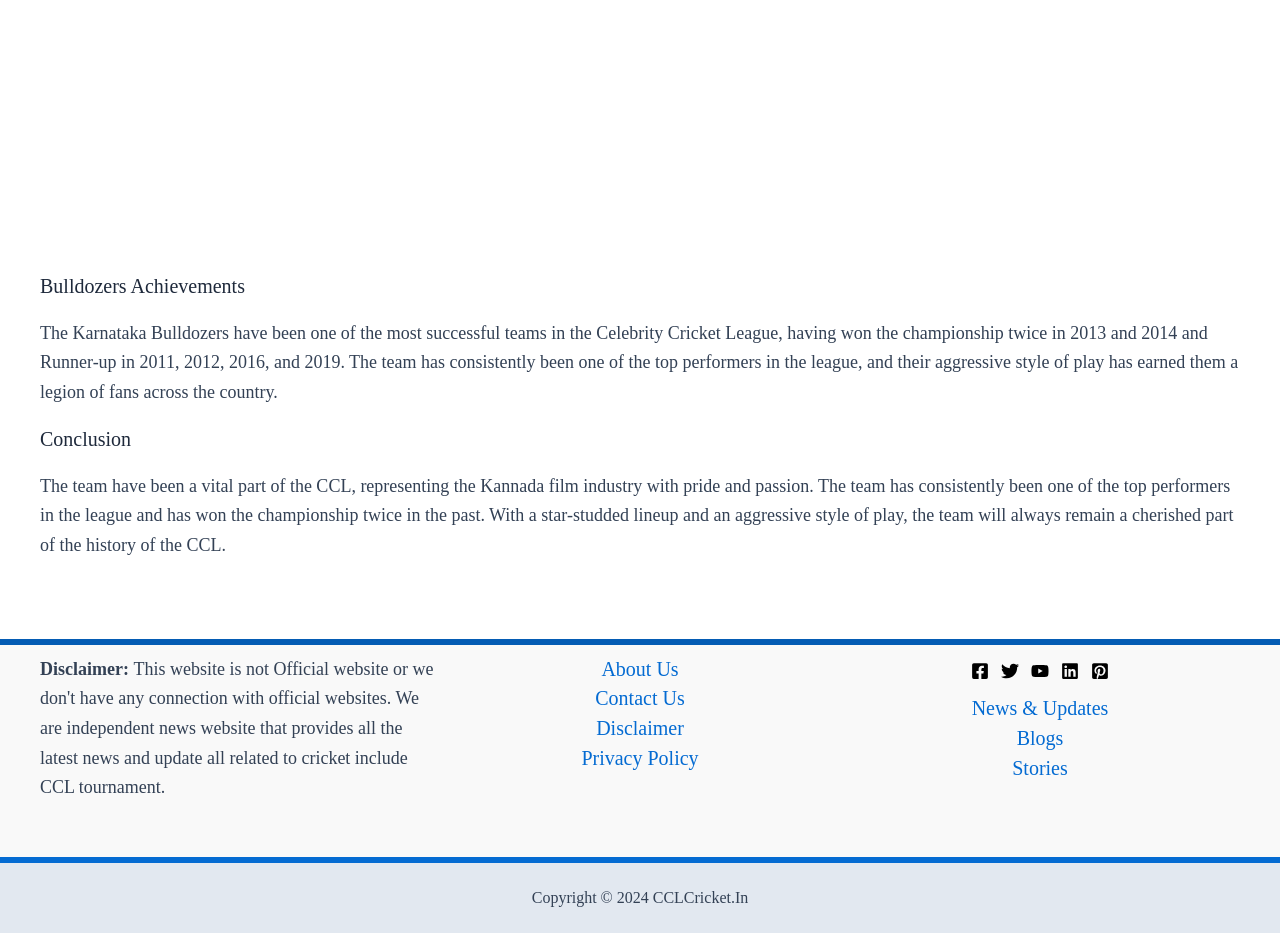Find the bounding box coordinates of the element you need to click on to perform this action: 'Check News & Updates'. The coordinates should be represented by four float values between 0 and 1, in the format [left, top, right, bottom].

[0.759, 0.747, 0.866, 0.771]